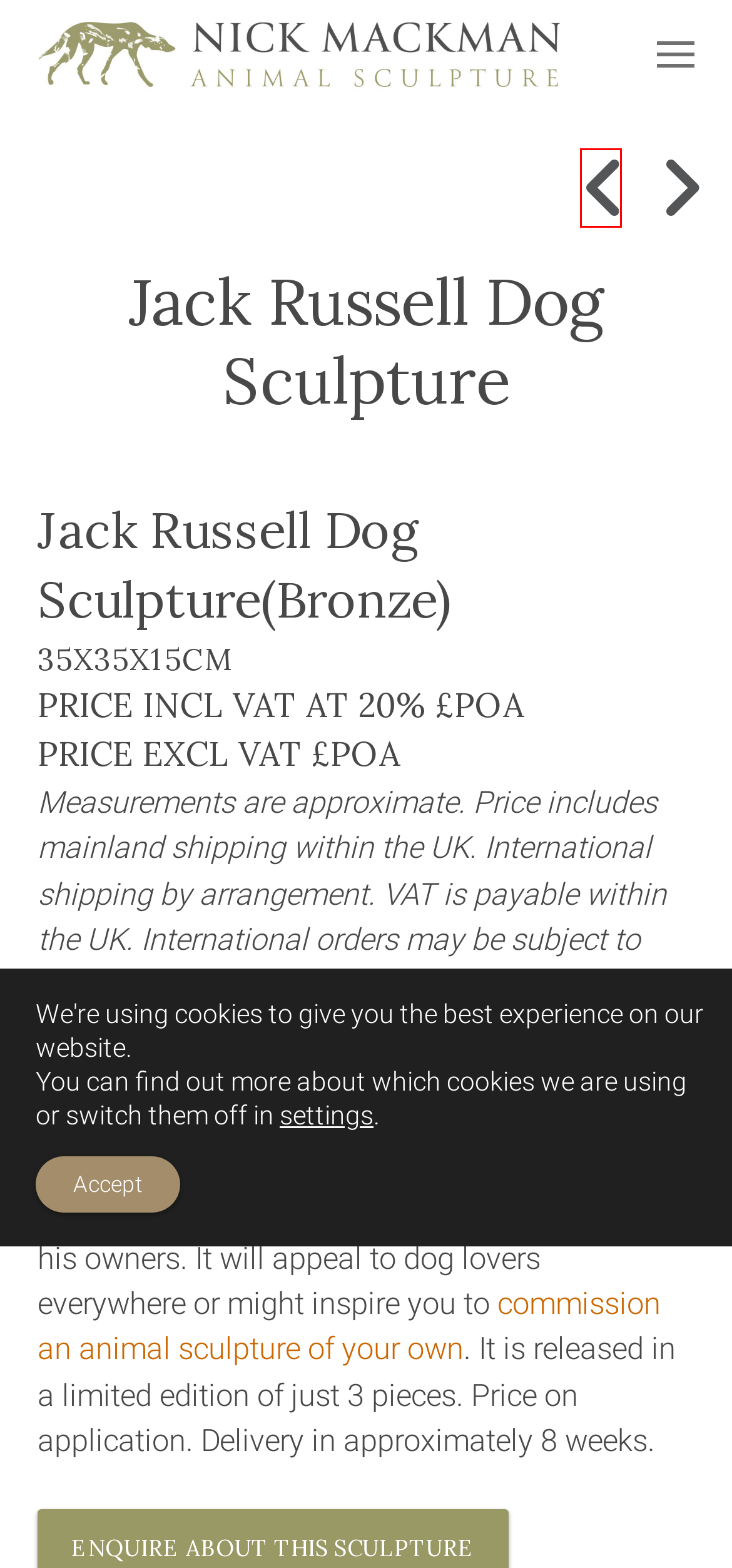Using the screenshot of a webpage with a red bounding box, pick the webpage description that most accurately represents the new webpage after the element inside the red box is clicked. Here are the candidates:
A. Commission - Nick Mackman Animal Sculpture
B. Koala Archives - Nick Mackman Animal Sculpture
C. Ibex Archives - Nick Mackman Animal Sculpture
D. Moon Bear Archives - Nick Mackman Animal Sculpture
E. Alpine Ibex Sculpture in Bronze - NICK MACKMAN
F. Capybara Archives - Nick Mackman Animal Sculpture
G. Home - Nick Mackman Animal Sculpture
H. Gordon Setter Sculpture - NICK MACKMAN

H